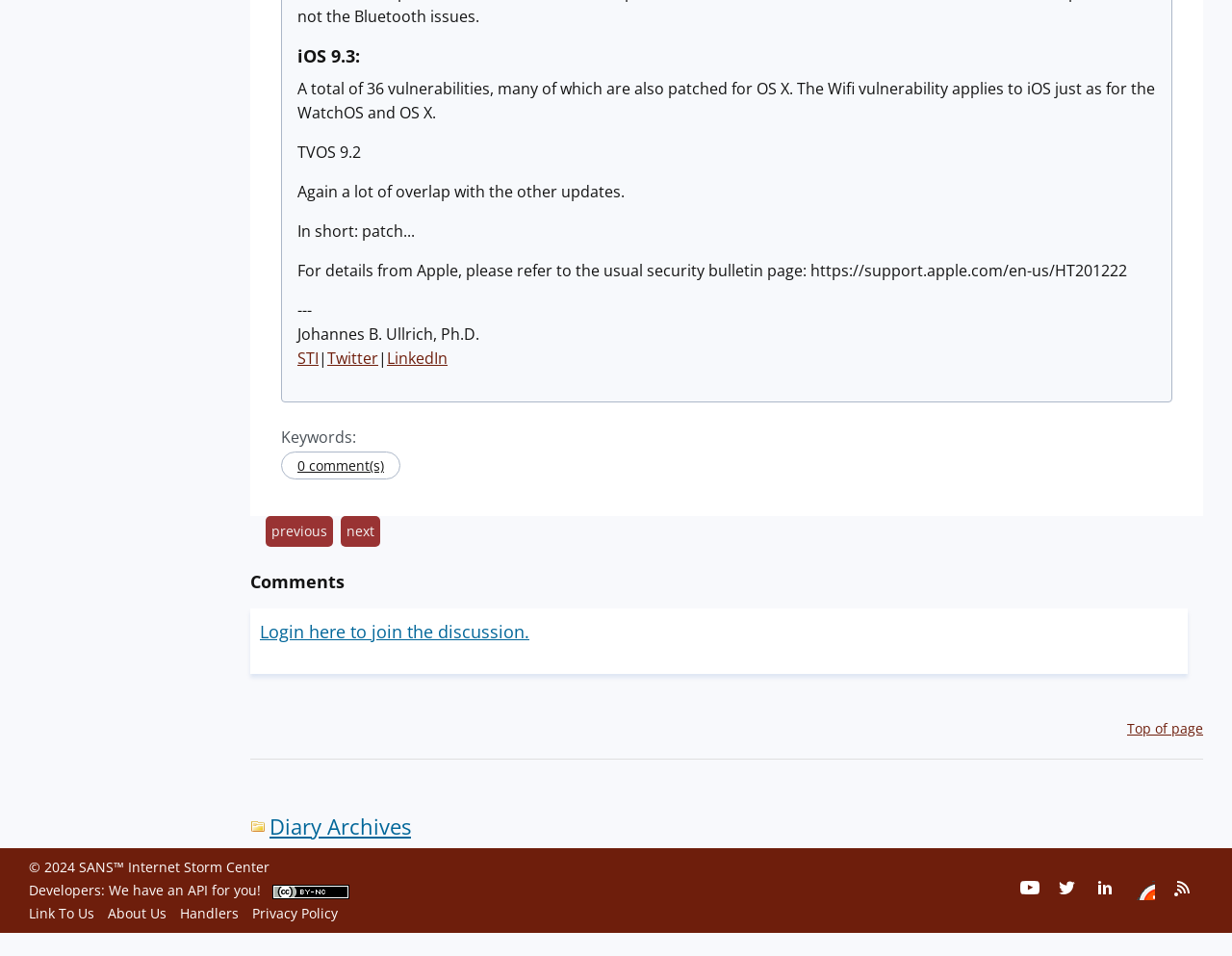What is the version of iOS mentioned?
Kindly answer the question with as much detail as you can.

The webpage mentions 'iOS 9.3:' as a heading, indicating that the version of iOS being referred to is 9.3.